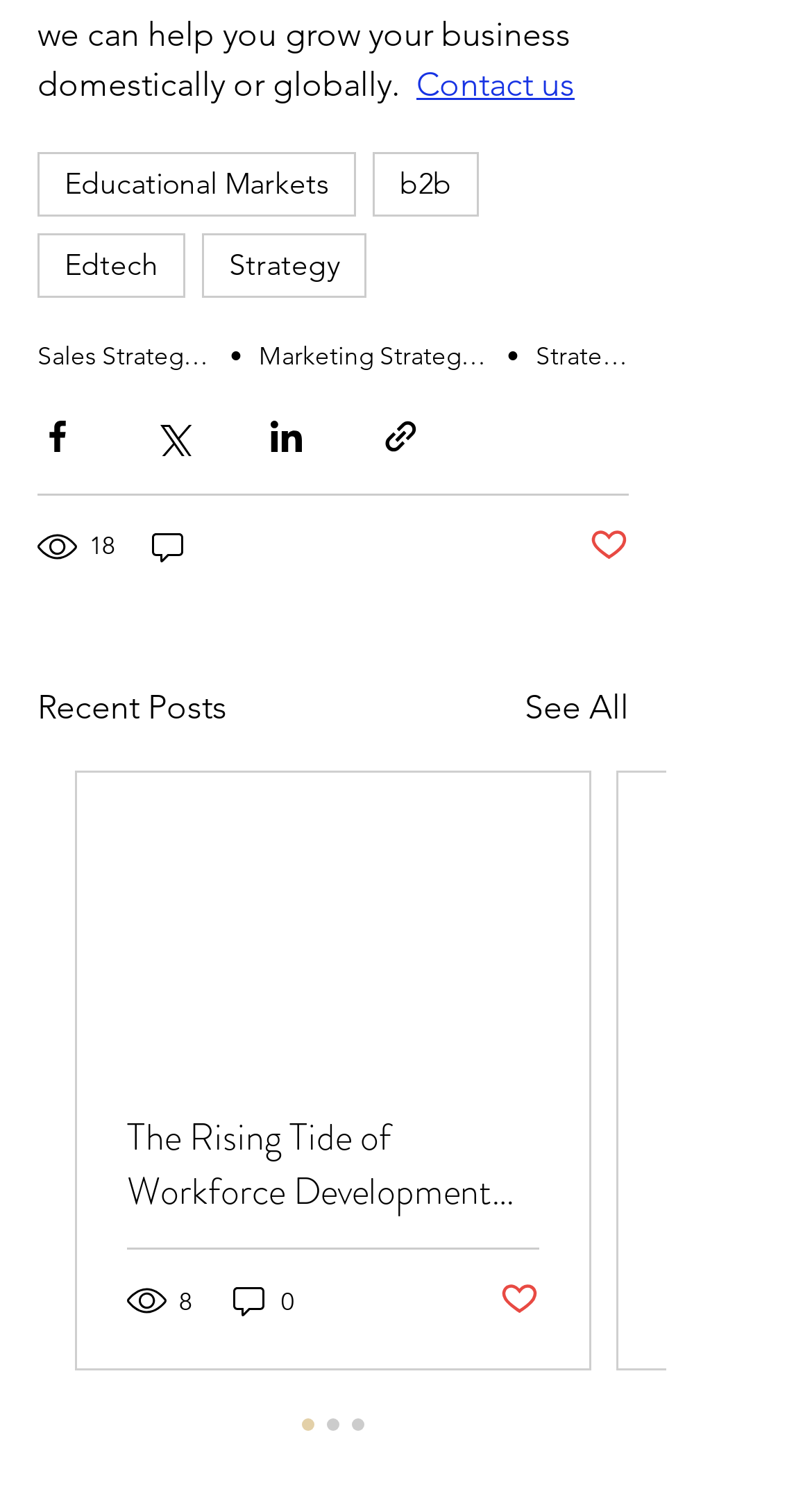Locate the coordinates of the bounding box for the clickable region that fulfills this instruction: "Contact us".

[0.513, 0.043, 0.708, 0.07]